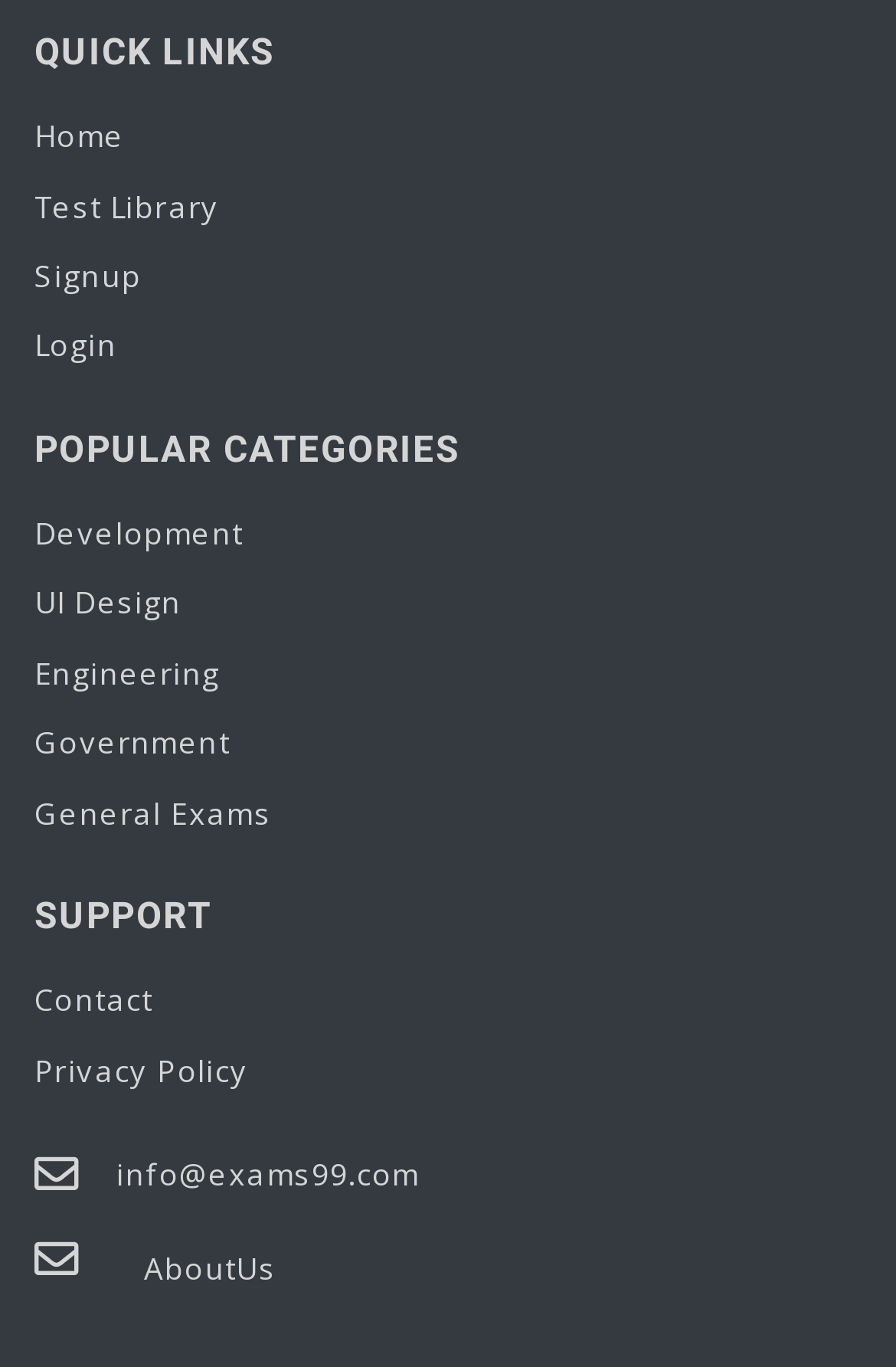What is the last link under SUPPORT?
Provide a well-explained and detailed answer to the question.

I looked at the links under the 'SUPPORT' heading and found that the last one is 'AboutUs'.